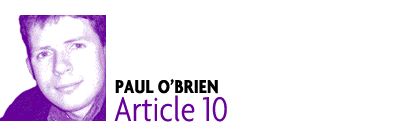Answer the following in one word or a short phrase: 
What color is used to add a modern flair to the title?

Purple